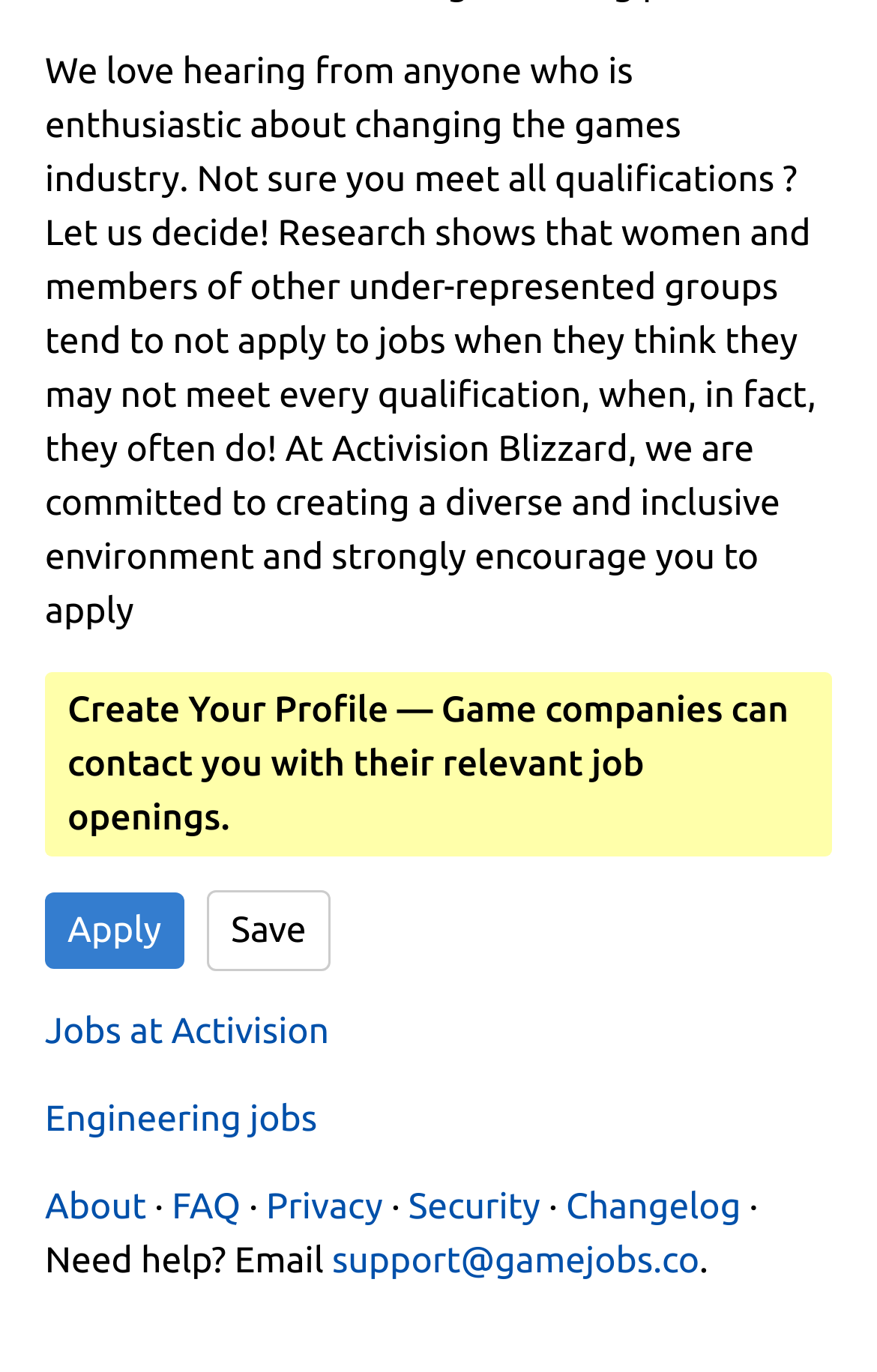Provide a brief response to the question below using one word or phrase:
What type of jobs are mentioned on the webpage?

Engineering jobs